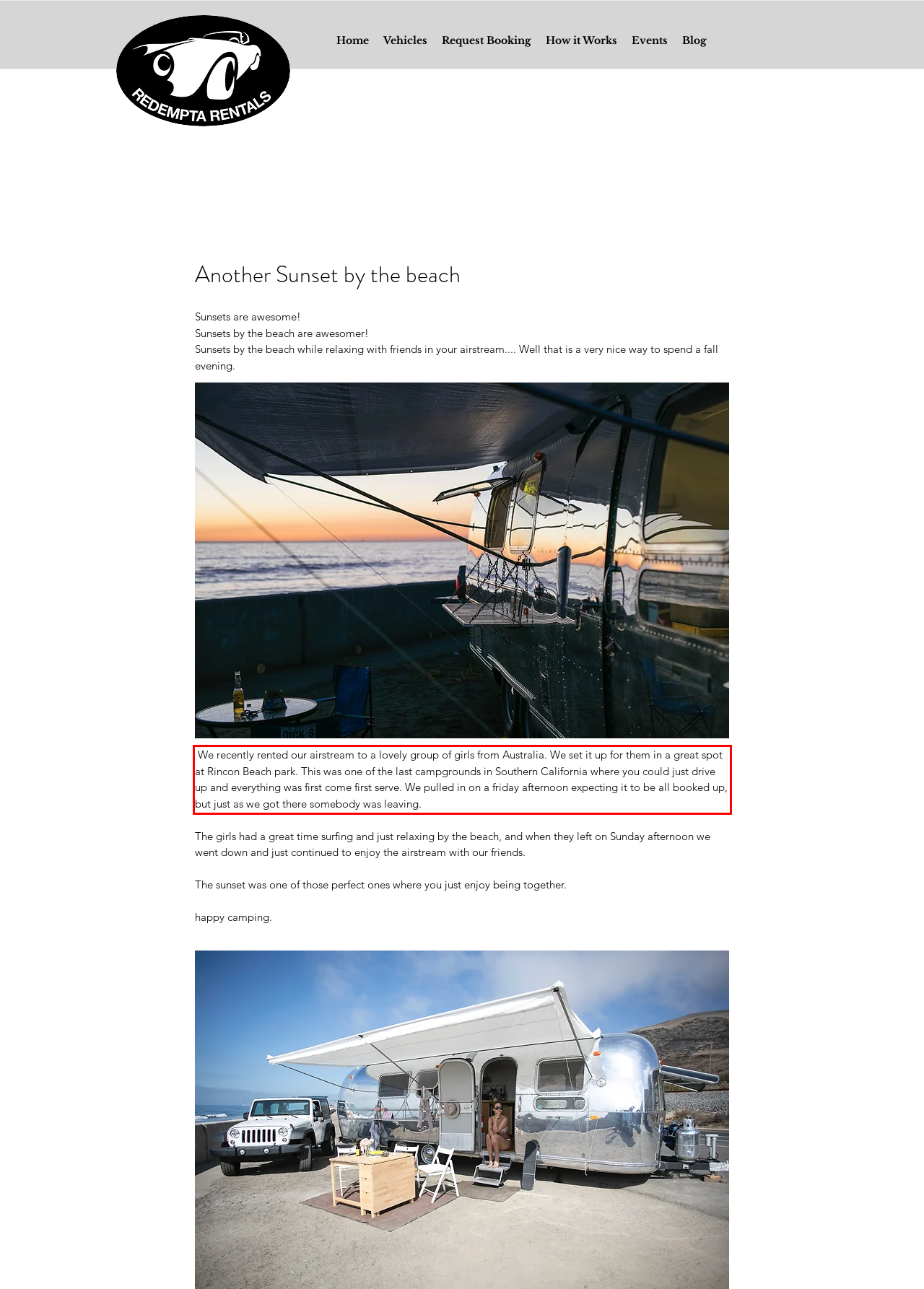Given a screenshot of a webpage containing a red bounding box, perform OCR on the text within this red bounding box and provide the text content.

We recently rented our airstream to a lovely group of girls from Australia. We set it up for them in a great spot at Rincon Beach park. This was one of the last campgrounds in Southern California where you could just drive up and everything was first come first serve. We pulled in on a friday afternoon expecting it to be all booked up, but just as we got there somebody was leaving.